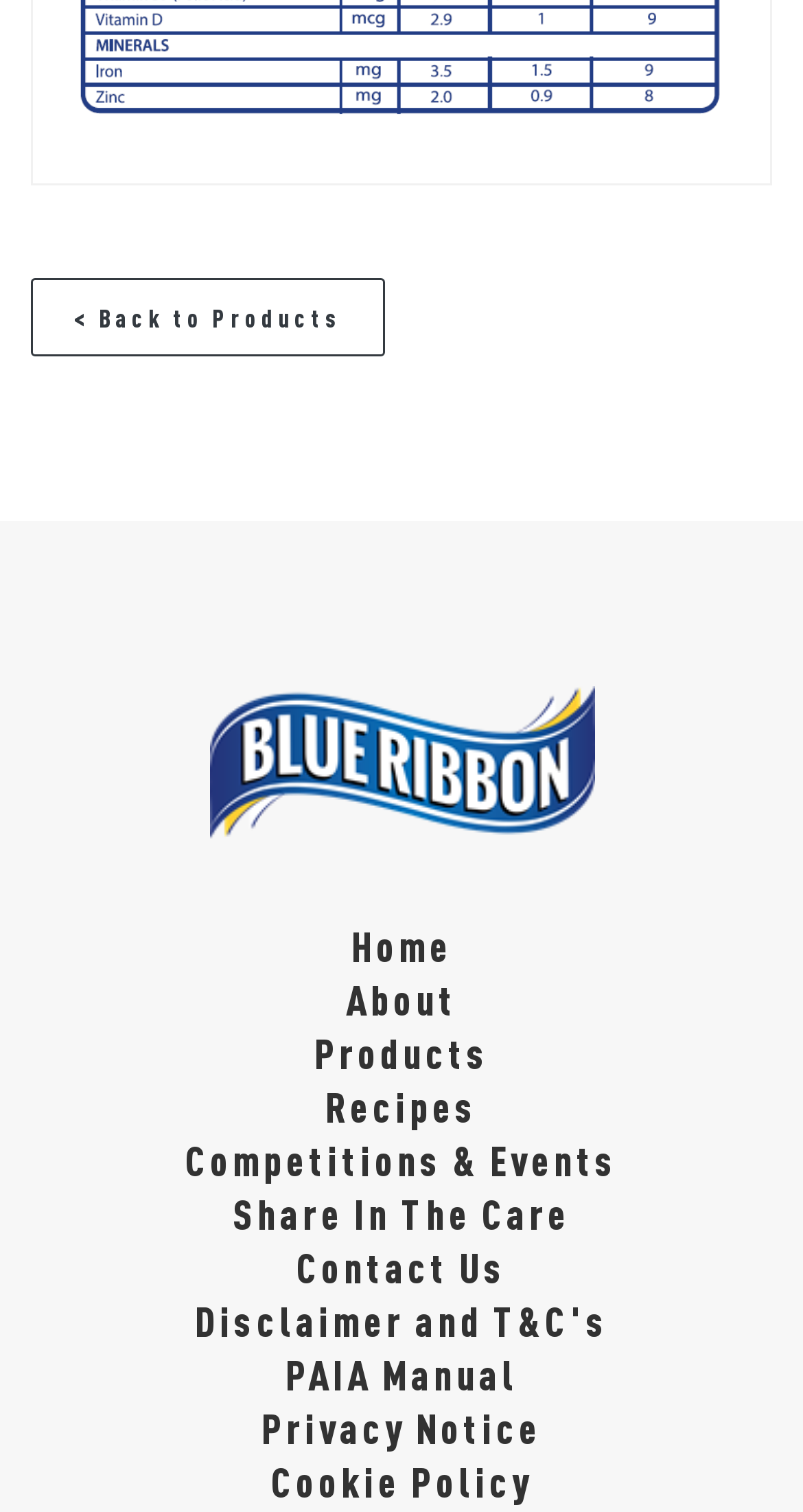Specify the bounding box coordinates of the area to click in order to execute this command: 'Learn about the author'. The coordinates should consist of four float numbers ranging from 0 to 1, and should be formatted as [left, top, right, bottom].

None